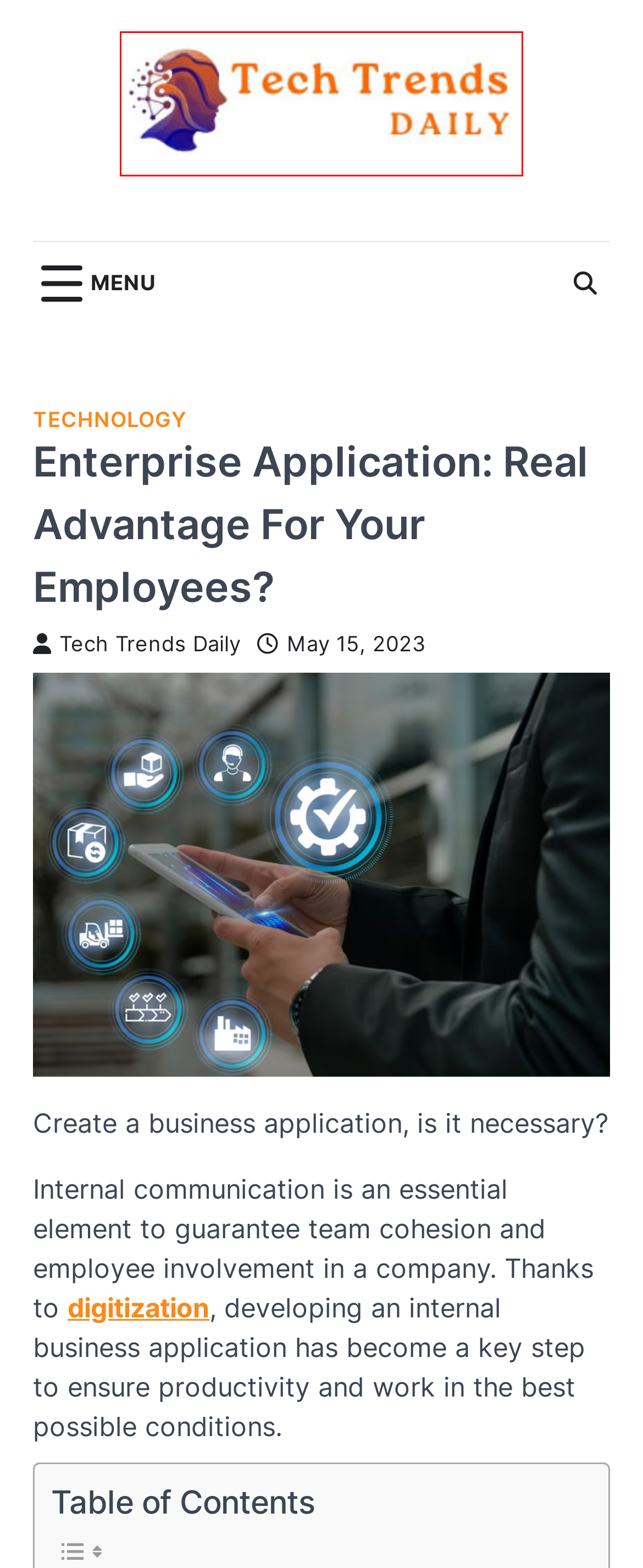You are presented with a screenshot of a webpage containing a red bounding box around a particular UI element. Select the best webpage description that matches the new webpage after clicking the element within the bounding box. Here are the candidates:
A. Tech Trends Daily - Trending Tech News
B. Keka Login 2024 - Guide To Login At Keka.com
C. This Is YouTube's New Ad Strategy, And You're Probably Not Going To Like It At All.
D. Tech Trends Daily, Author at Tech Trends Daily
E. Technical SEO For Professionals: Optimization Of Technical Aspects For Better Rankings
F. What Do Digitization Projects Consist Of?
G. Blog Tool, Publishing Platform, and CMS – WordPress.org
H. BLOCK CHAIN Archives - Tech Trends Daily

A